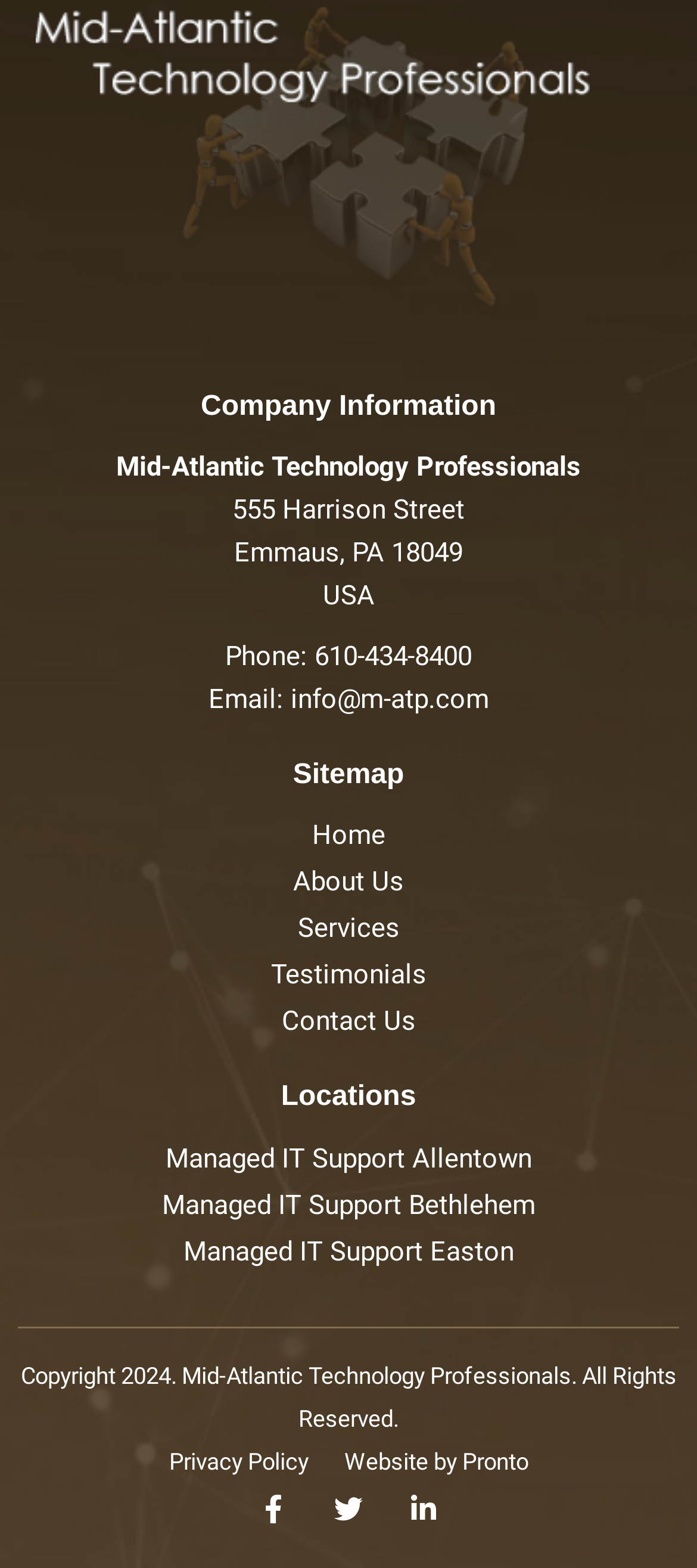Please answer the following question using a single word or phrase: What are the locations served?

Allentown, Bethlehem, Easton